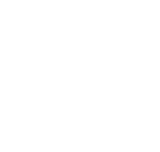What is the purpose of the amber mode?
Look at the image and answer the question using a single word or phrase.

To protect eyes